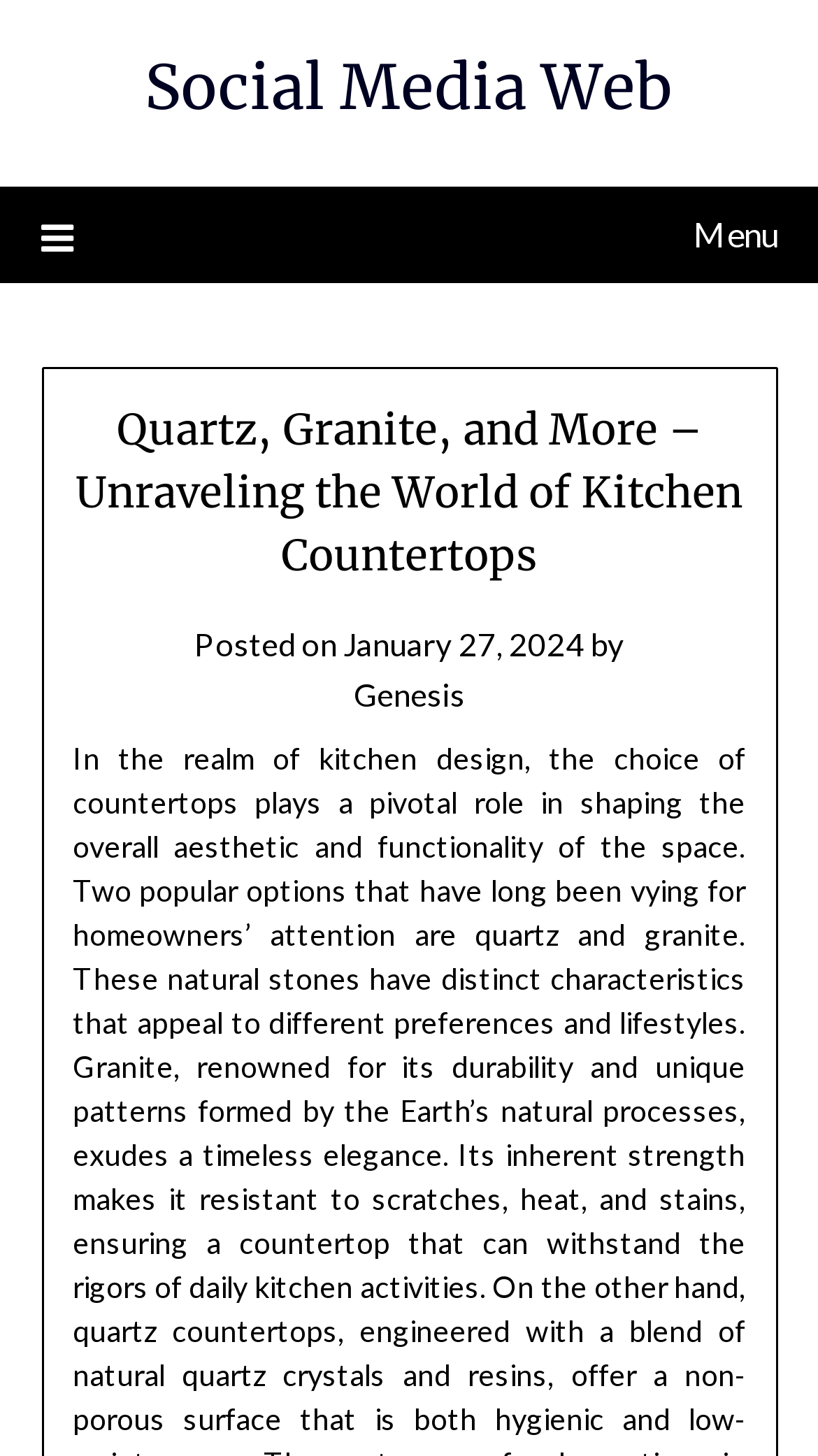Answer the question in a single word or phrase:
What is the name of the social media platform linked?

Social Media Web